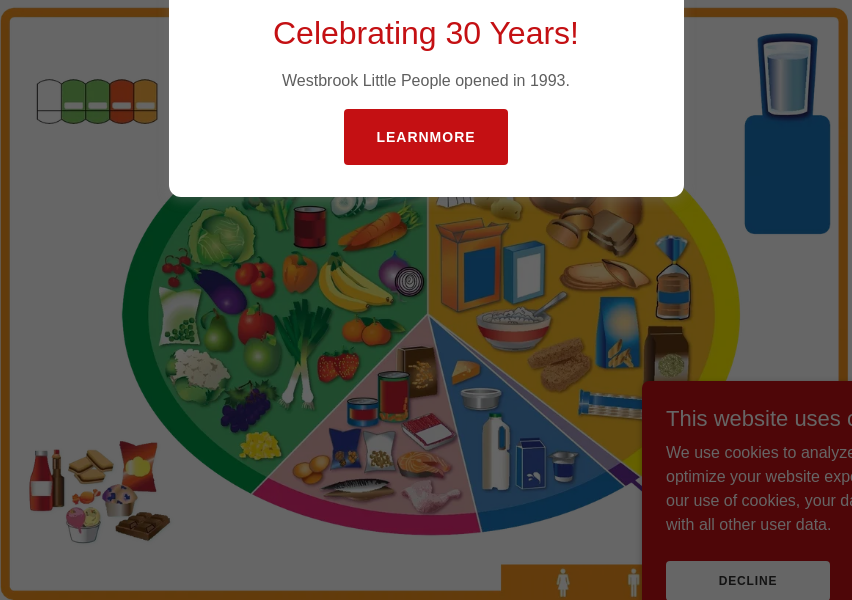Create an exhaustive description of the image.

The image displays a colorful food diagram that illustrates various types of food items arranged in a circular layout, emphasizing balanced nutrition. Bright visuals show categories such as fruits, vegetables, grains, proteins, and dairy, making it accessible for viewers of all ages. Overlaying this diagram is a celebratory announcement highlighting "Celebrating 30 Years!" in bold, prominent text, accompanied by the statement "Westbrook Little People opened in 1993," reflecting a milestone for the organization. A red button labeled "LEARN MORE" invites viewers to explore further information related to this celebration. Additionally, a notification about cookies usage appears at the bottom, indicating an emphasis on user experience regarding data privacy.